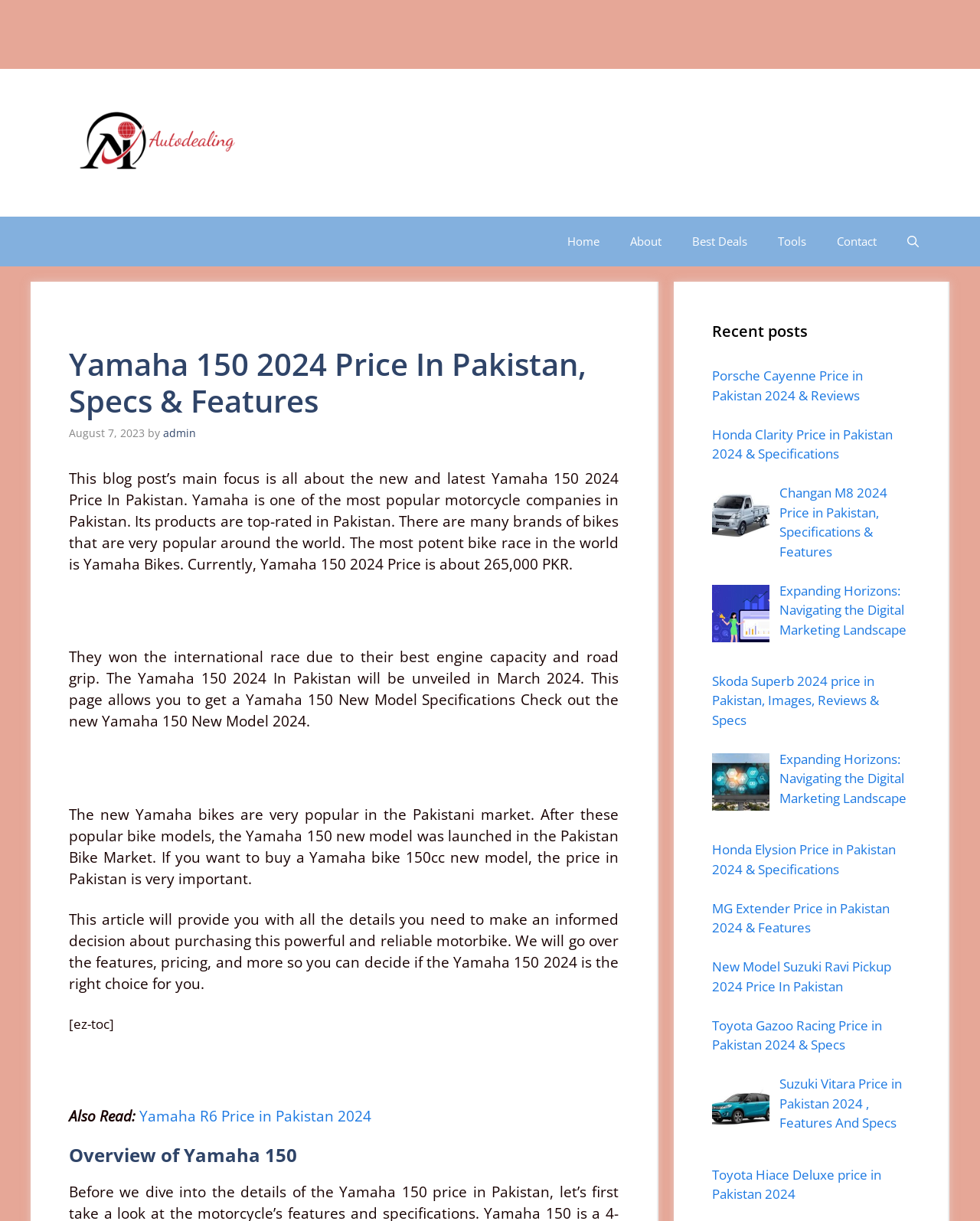Please determine the bounding box coordinates of the element's region to click in order to carry out the following instruction: "Check the price of Porsche Cayenne". The coordinates should be four float numbers between 0 and 1, i.e., [left, top, right, bottom].

[0.727, 0.3, 0.88, 0.331]